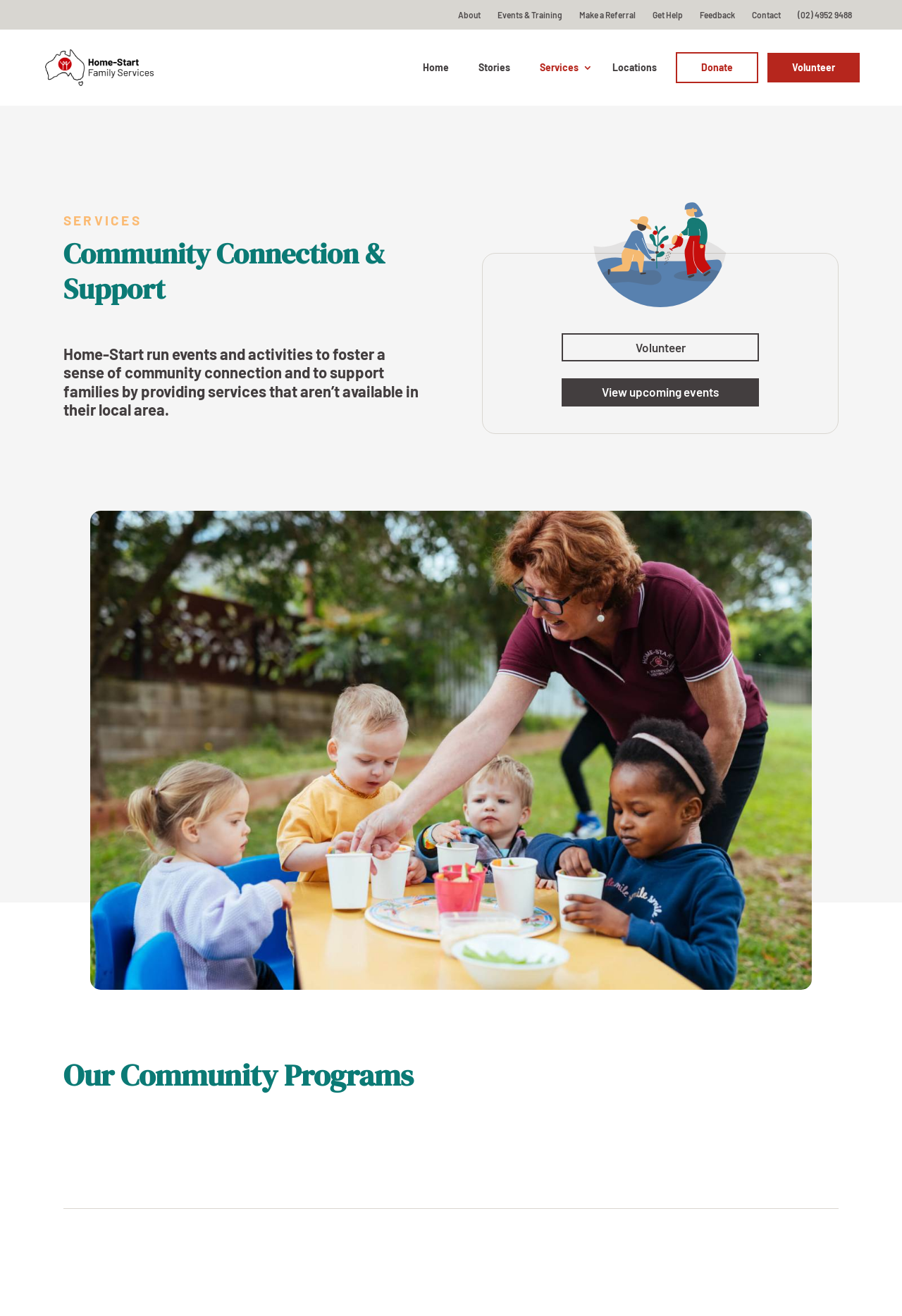Provide a comprehensive caption for the webpage.

The webpage is about Community Connection and Support through Home-Start, an organization that runs events and activities to foster a sense of community connection and support families by providing services not available in their area.

At the top of the page, there is a navigation menu with links to "About", "Events & Training", "Make a Referral", "Get Help", "Feedback", "Contact", and a phone number "(02) 4952 9488". Below this menu, there is a logo "Home Start" with an image, and another navigation menu with links to "Home", "Stories", "Services 3", "Locations", "Donate", and "Volunteer".

On the left side of the page, there are three headings: "SERVICES", "Community Connection & Support", and a longer heading that summarizes the organization's mission. Next to these headings, there is an image "HS icons Community Connection Support".

In the main content area, there are two links: "Volunteer" and "View upcoming events". Below these links, there is a large image "DSC 2490" that takes up most of the page.

At the bottom of the page, there is a section with the title "Our Community Programs" and a link with no text.